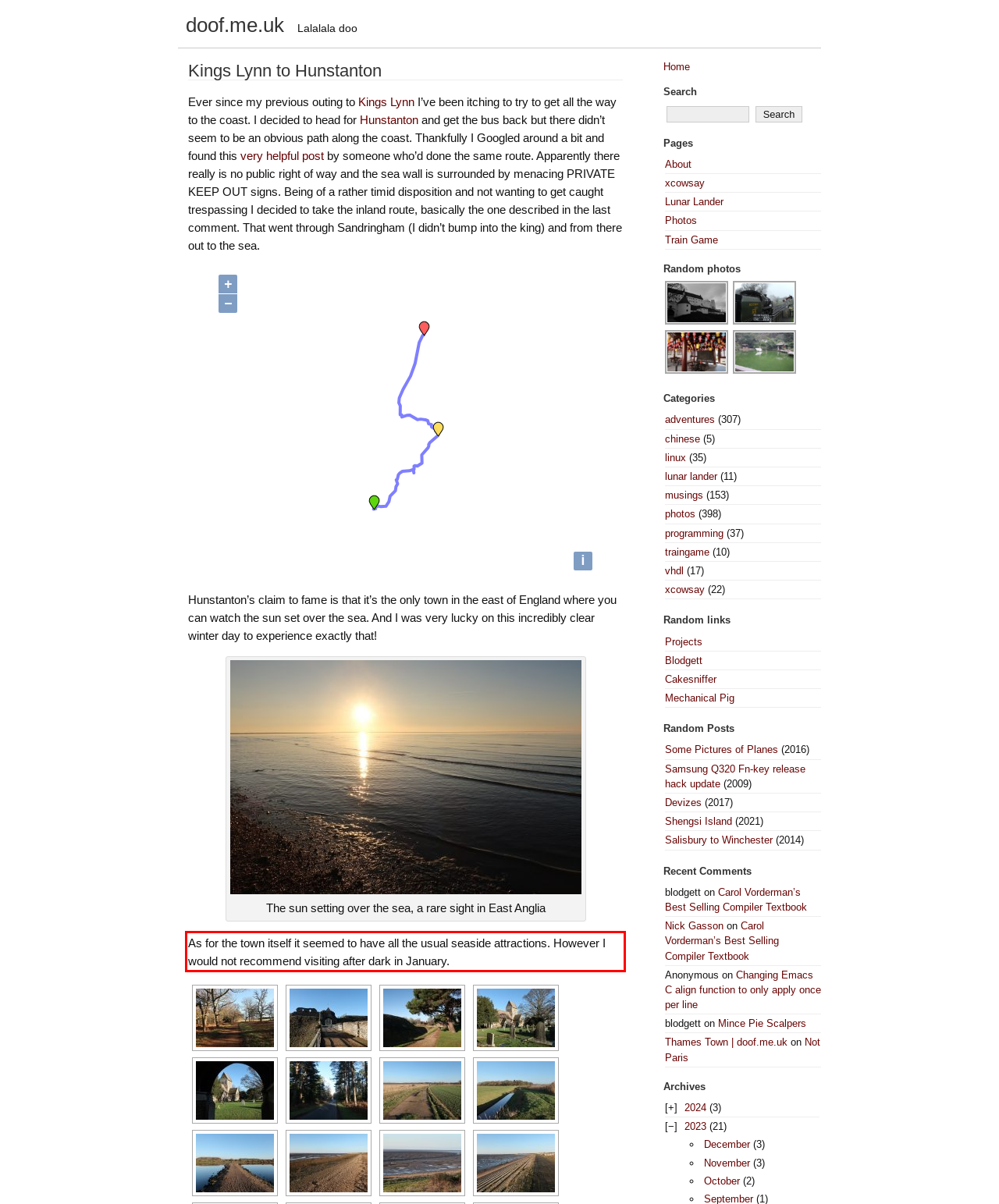Extract and provide the text found inside the red rectangle in the screenshot of the webpage.

As for the town itself it seemed to have all the usual seaside attractions. However I would not recommend visiting after dark in January.